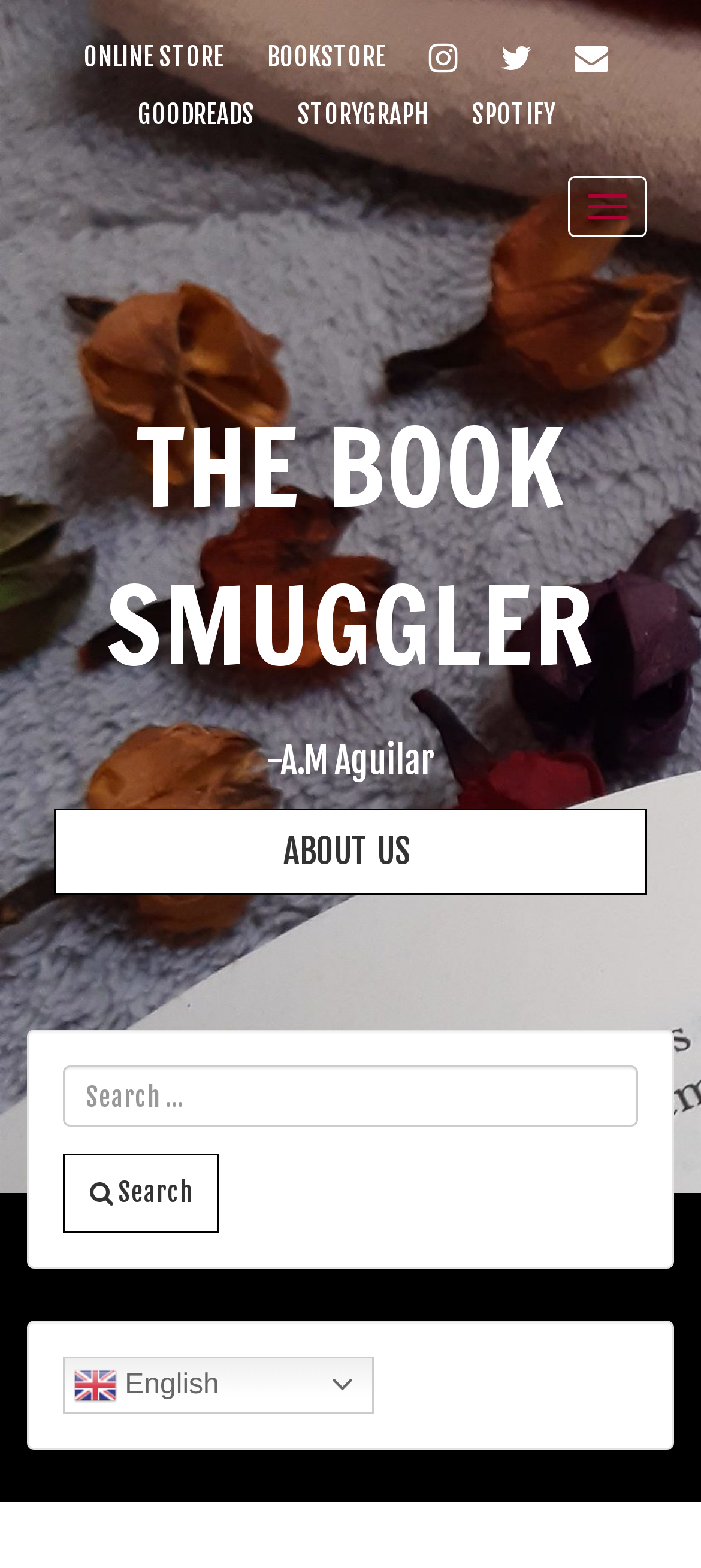Locate the bounding box of the UI element defined by this description: "Goodreads". The coordinates should be given as four float numbers between 0 and 1, formatted as [left, top, right, bottom].

[0.183, 0.063, 0.376, 0.083]